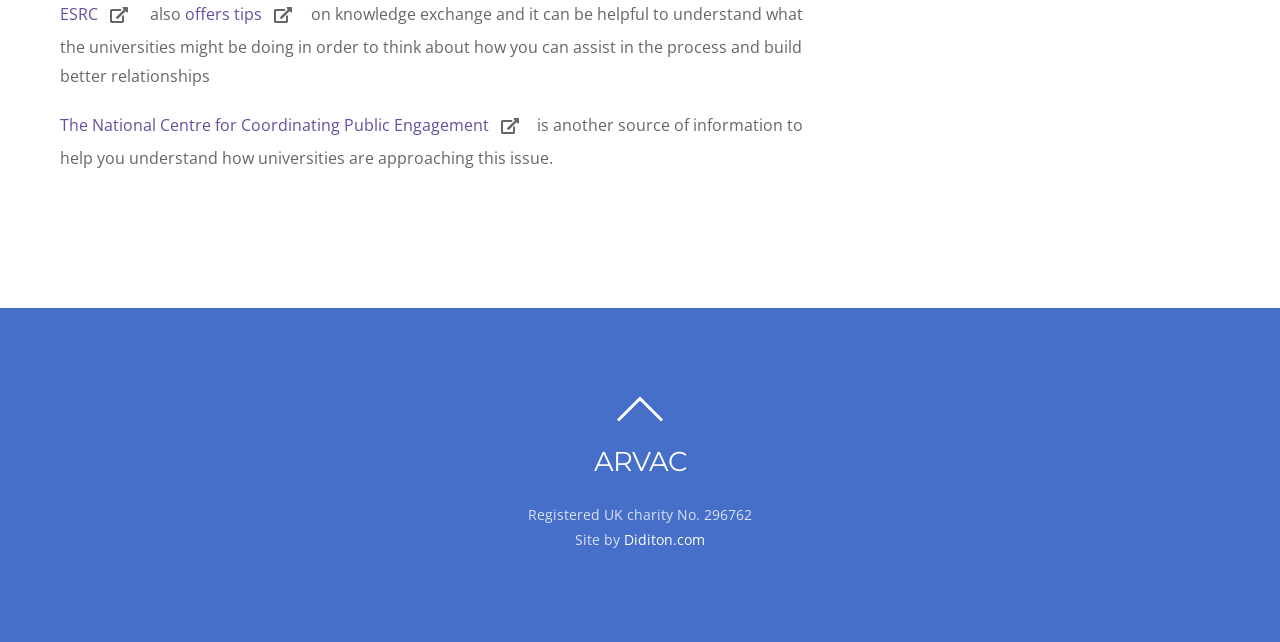Observe the image and answer the following question in detail: What is the topic of knowledge exchange related to?

The topic of knowledge exchange is related to universities, as indicated by the StaticText element on the page, which mentions understanding what universities might be doing in order to think about how to assist in the process and build better relationships.